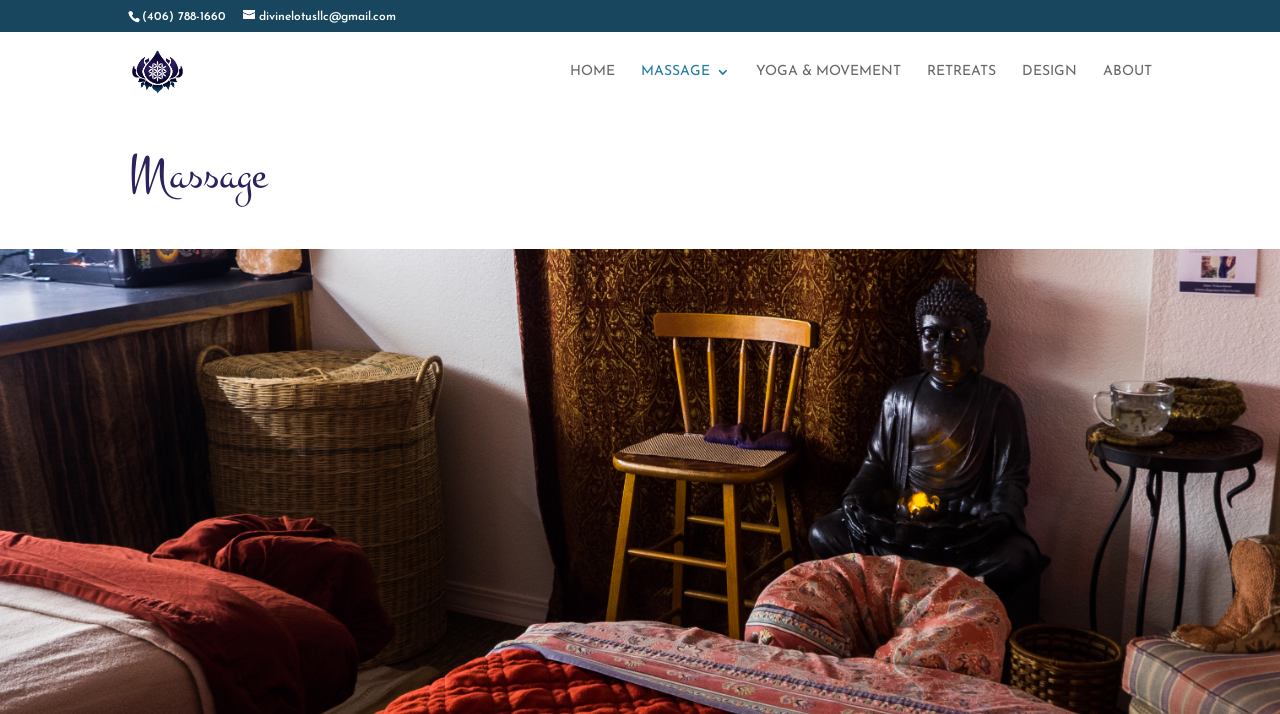Using the provided element description: "Design", identify the bounding box coordinates. The coordinates should be four floats between 0 and 1 in the order [left, top, right, bottom].

[0.798, 0.091, 0.841, 0.157]